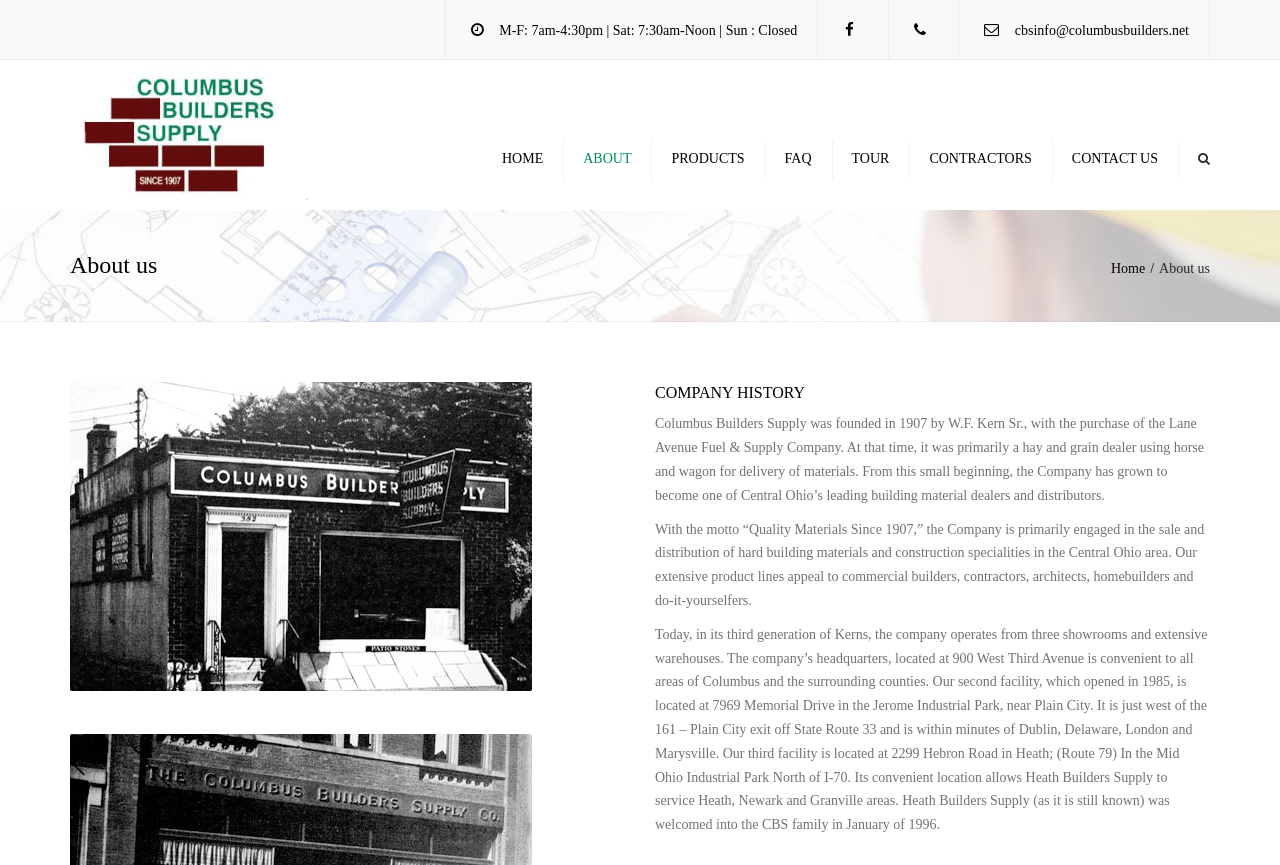What is the motto of Columbus Builders Supply?
Please provide a detailed answer to the question.

I found the motto by reading the StaticText element with the text 'With the motto “Quality Materials Since 1907,”...' which is located at coordinates [0.512, 0.481, 0.941, 0.581]. This text mentions the motto of Columbus Builders Supply.